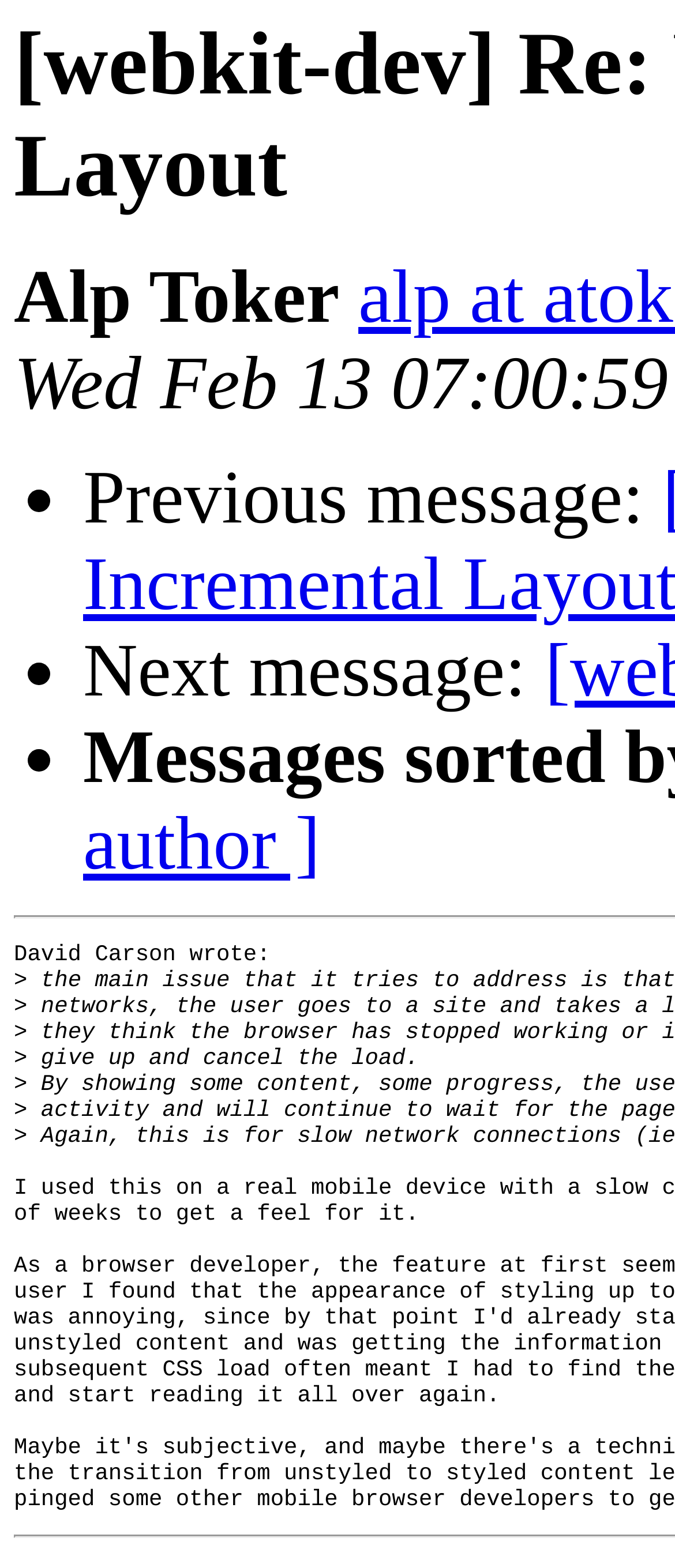Who is the author of the previous message?
Carefully analyze the image and provide a detailed answer to the question.

The author of the previous message can be found by looking at the static text element that says 'Alp Toker' which is located at the top of the webpage, indicating that it is the author of the previous message.